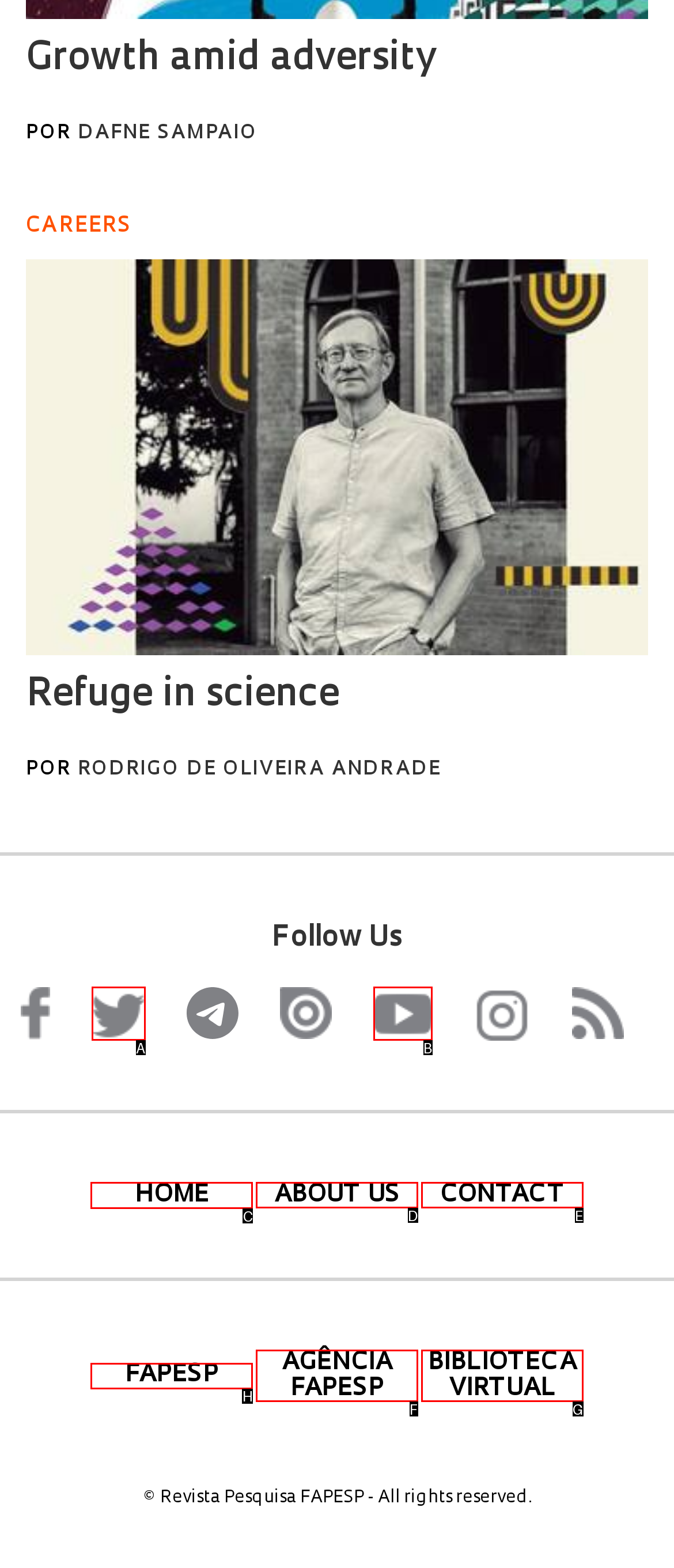Select the HTML element that should be clicked to accomplish the task: Go to home page Reply with the corresponding letter of the option.

C